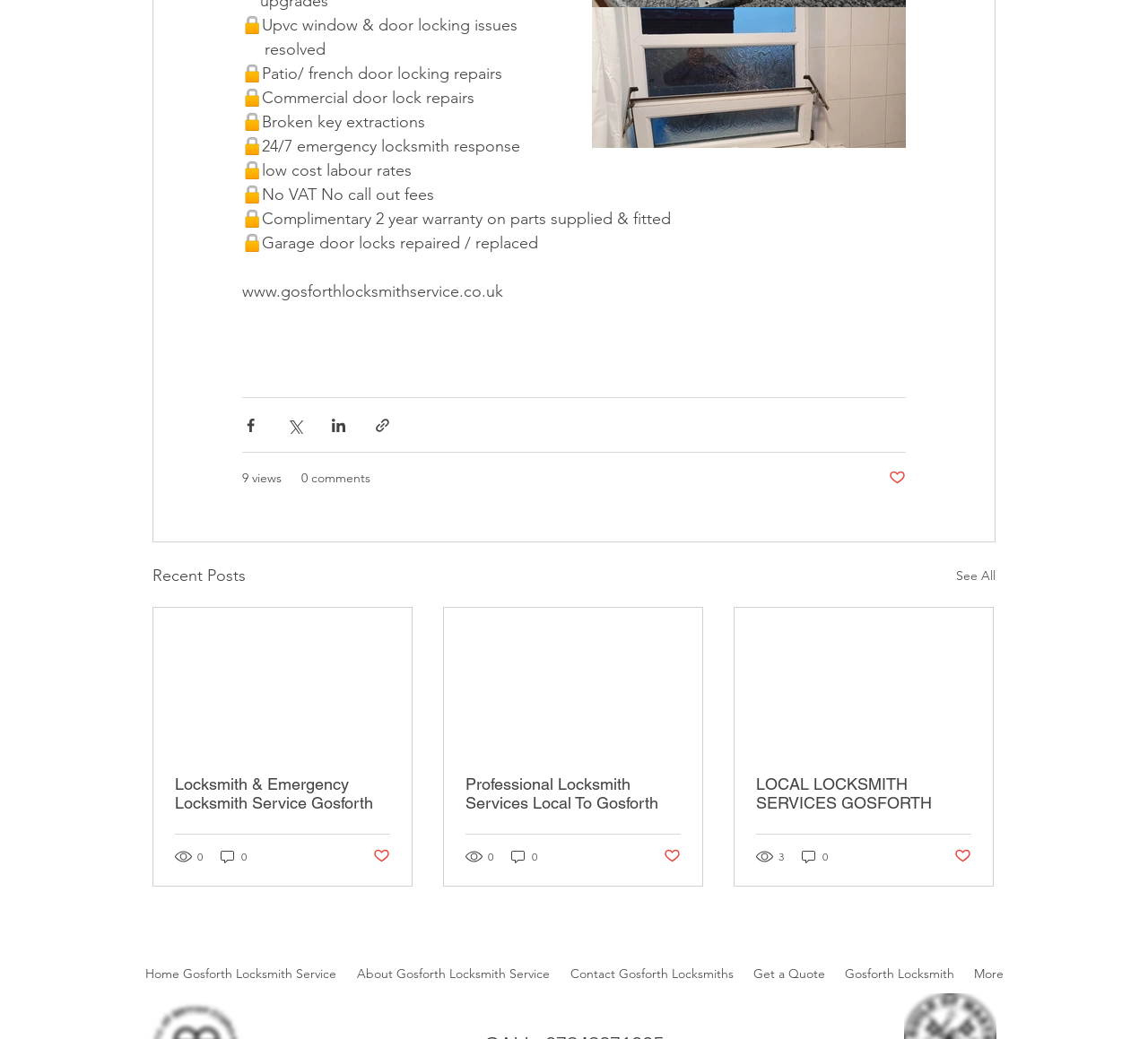Identify the bounding box coordinates of the clickable region necessary to fulfill the following instruction: "View recent posts". The bounding box coordinates should be four float numbers between 0 and 1, i.e., [left, top, right, bottom].

[0.133, 0.542, 0.214, 0.567]